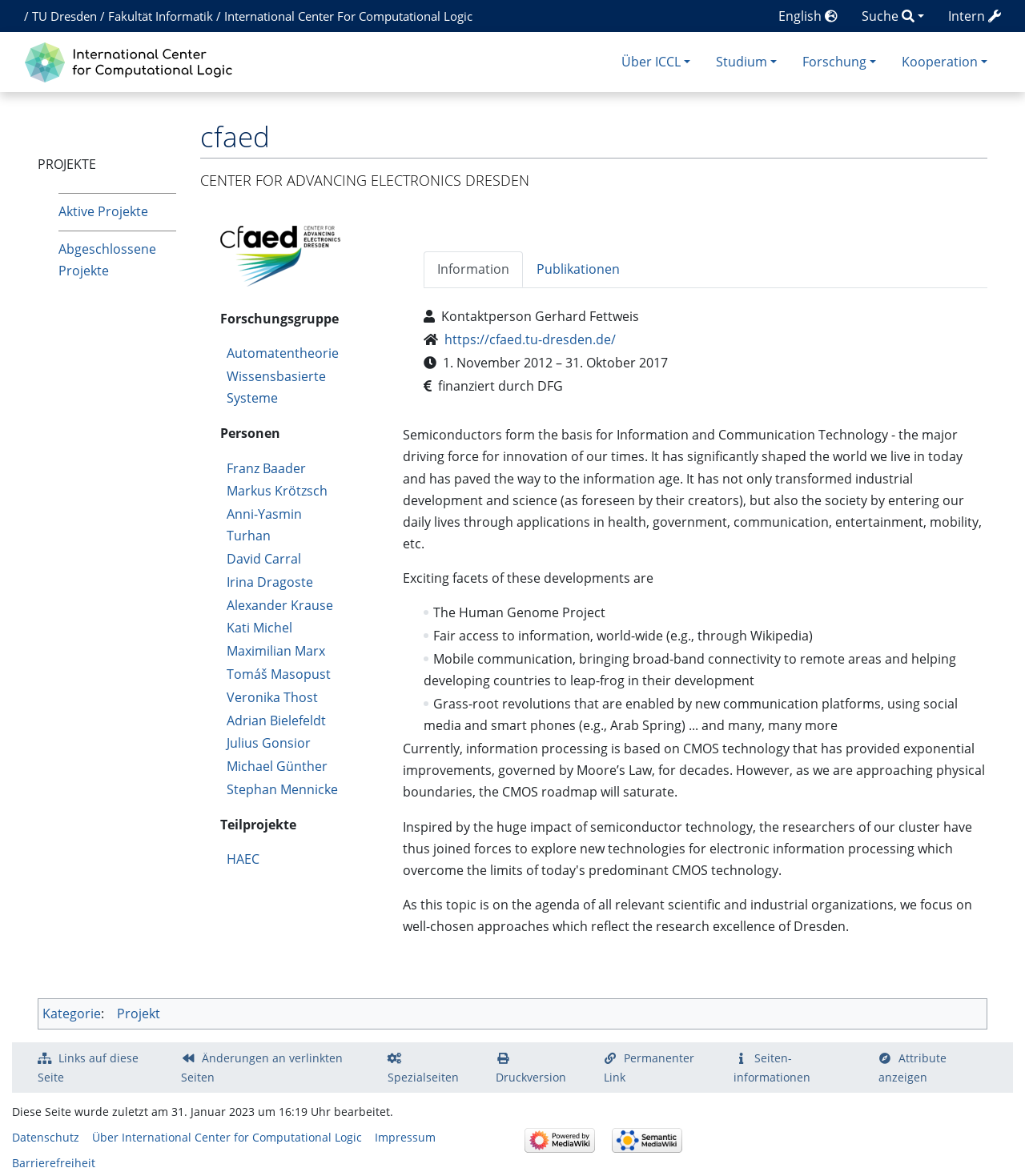Detail the various sections and features present on the webpage.

The webpage is about the Center for Advancing Electronics Dresden (cfaed), a research institution focused on semiconductors and their impact on information and communication technology. 

At the top of the page, there is a navigation bar with links to the International Center for Computational Logic, TU Dresden, and other related institutions. On the right side of the navigation bar, there are links to search, intern, and language options.

Below the navigation bar, there is a section with a logo and a heading that reads "cfaed" and "CENTER FOR ADVANCING ELECTRONICS DRESDEN". 

To the right of the logo, there are links to various research areas, including projects, research groups, and people involved in the institution. 

Further down the page, there is a section with a heading that reads "PROJEKTE" and links to active and completed projects. 

Below this section, there is a paragraph of text that describes the significance of semiconductors in shaping the modern world and their impact on various aspects of society. 

The text is followed by a series of bullet points that highlight exciting developments in the field, including the Human Genome Project, fair access to information, and mobile communication.

The next section of the page discusses the current state of information processing and the need for new approaches as CMOS technology reaches its physical boundaries. 

The page also has a sidebar with links to categories, projects, and other related pages. At the bottom of the page, there are links to various tools and resources, including a print version, permanent link, and page information. 

Finally, there is a footer section with links to data protection, impressum, and accessibility information, as well as a note on the last modification date of the page.